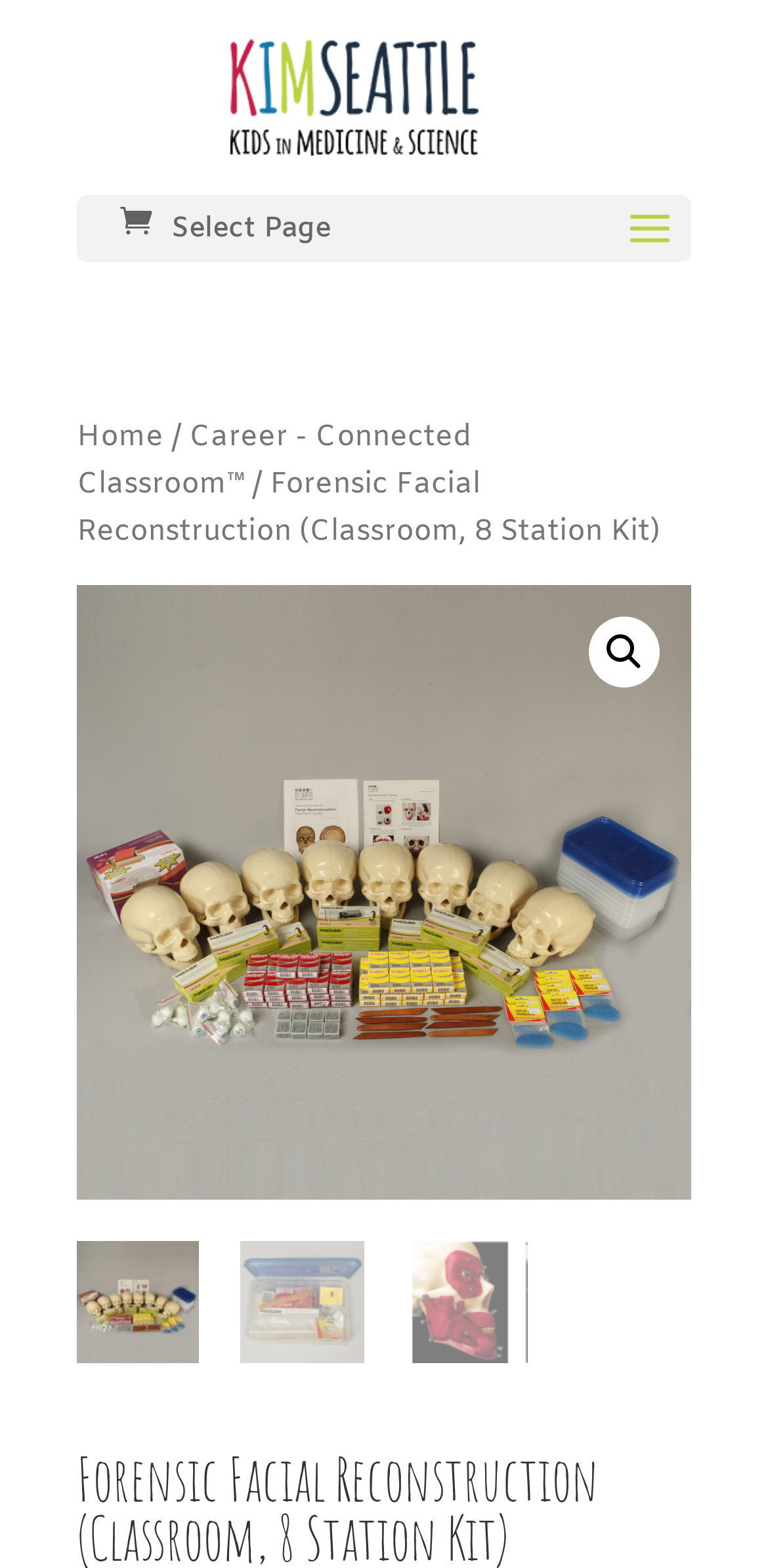Extract the main heading from the webpage content.

Forensic Facial Reconstruction (Classroom, 8 Station Kit)